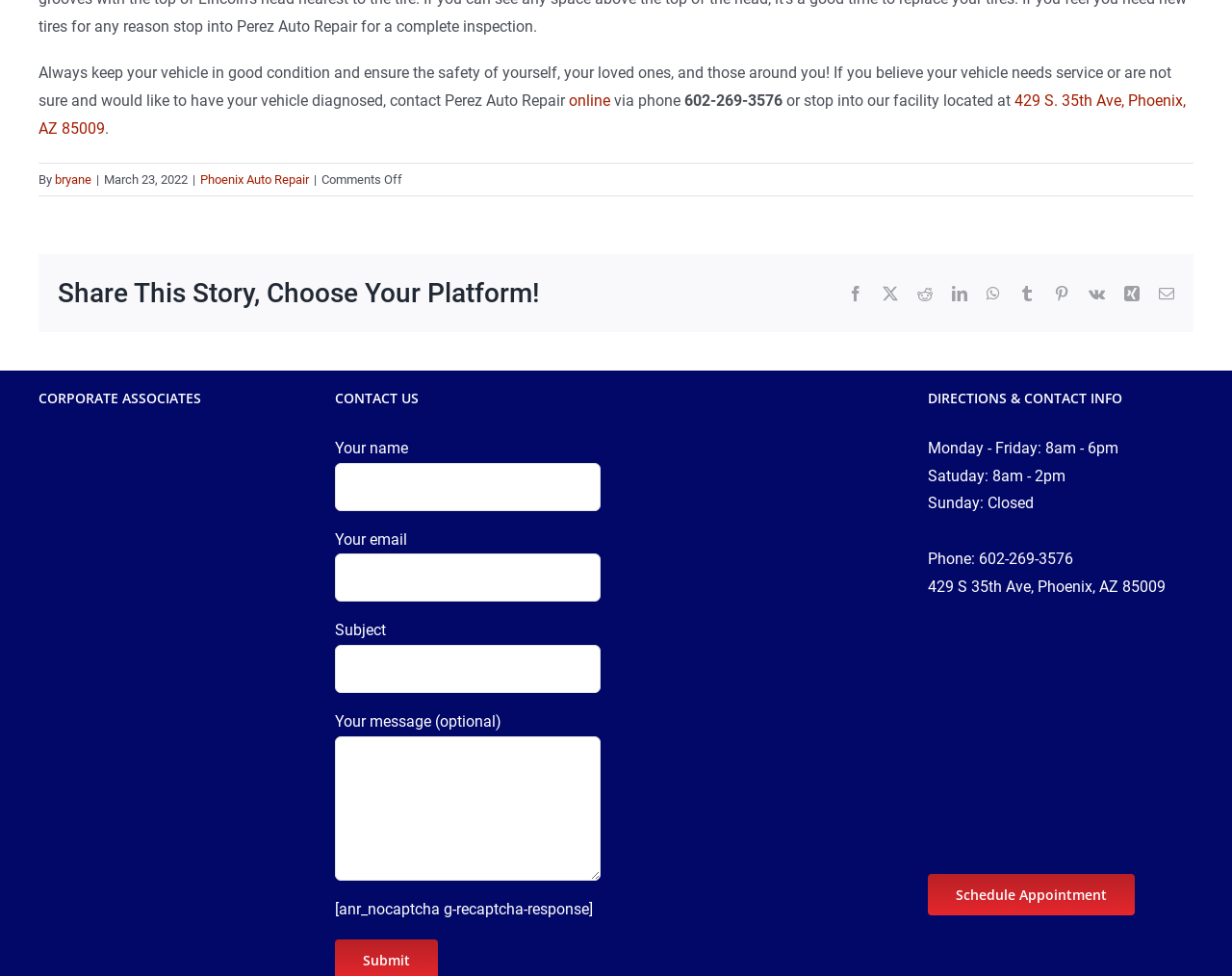Please locate the bounding box coordinates of the region I need to click to follow this instruction: "Call the phone number".

[0.555, 0.094, 0.635, 0.113]